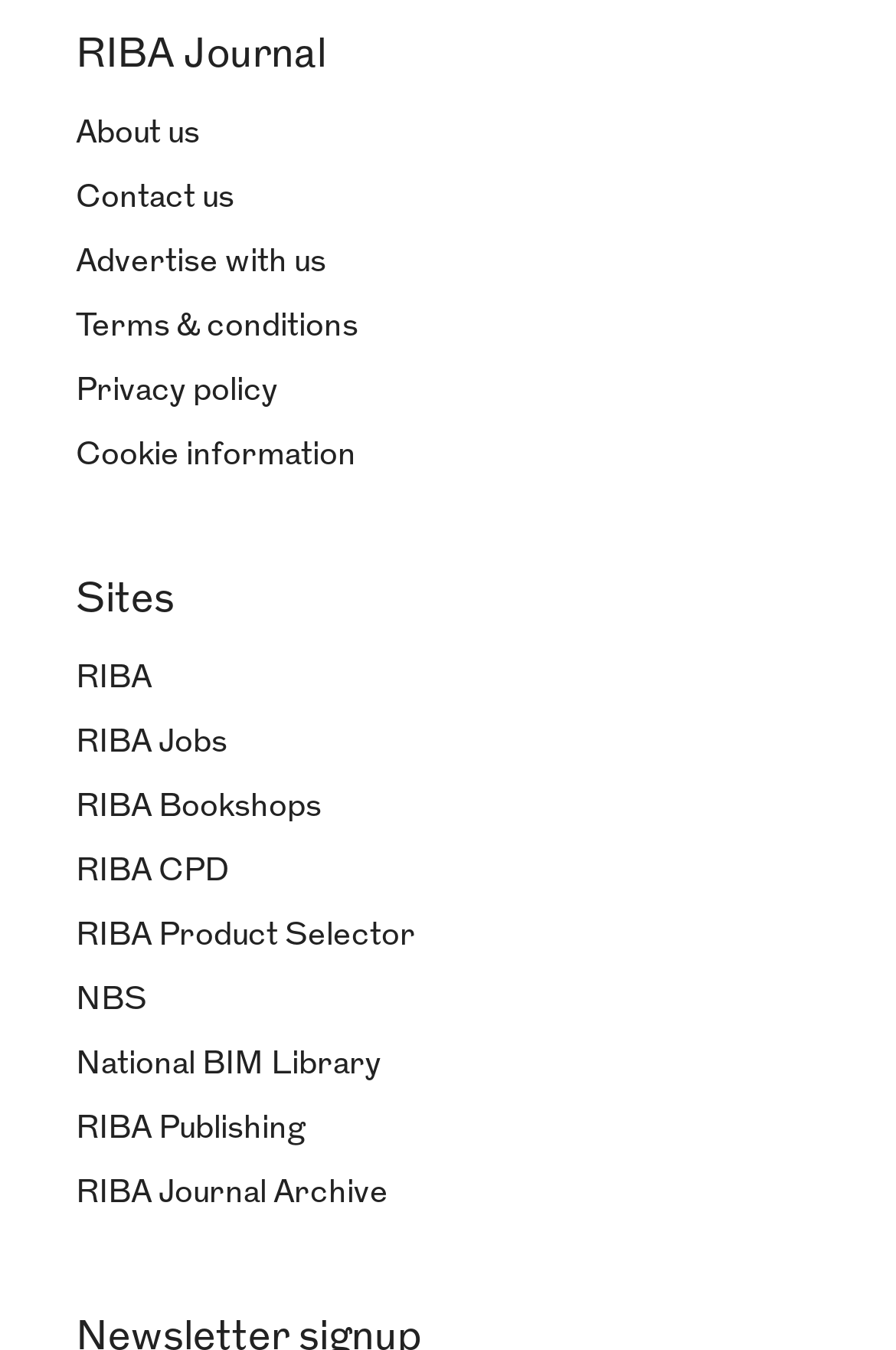Specify the bounding box coordinates of the area that needs to be clicked to achieve the following instruction: "contact us".

[0.085, 0.134, 0.262, 0.16]